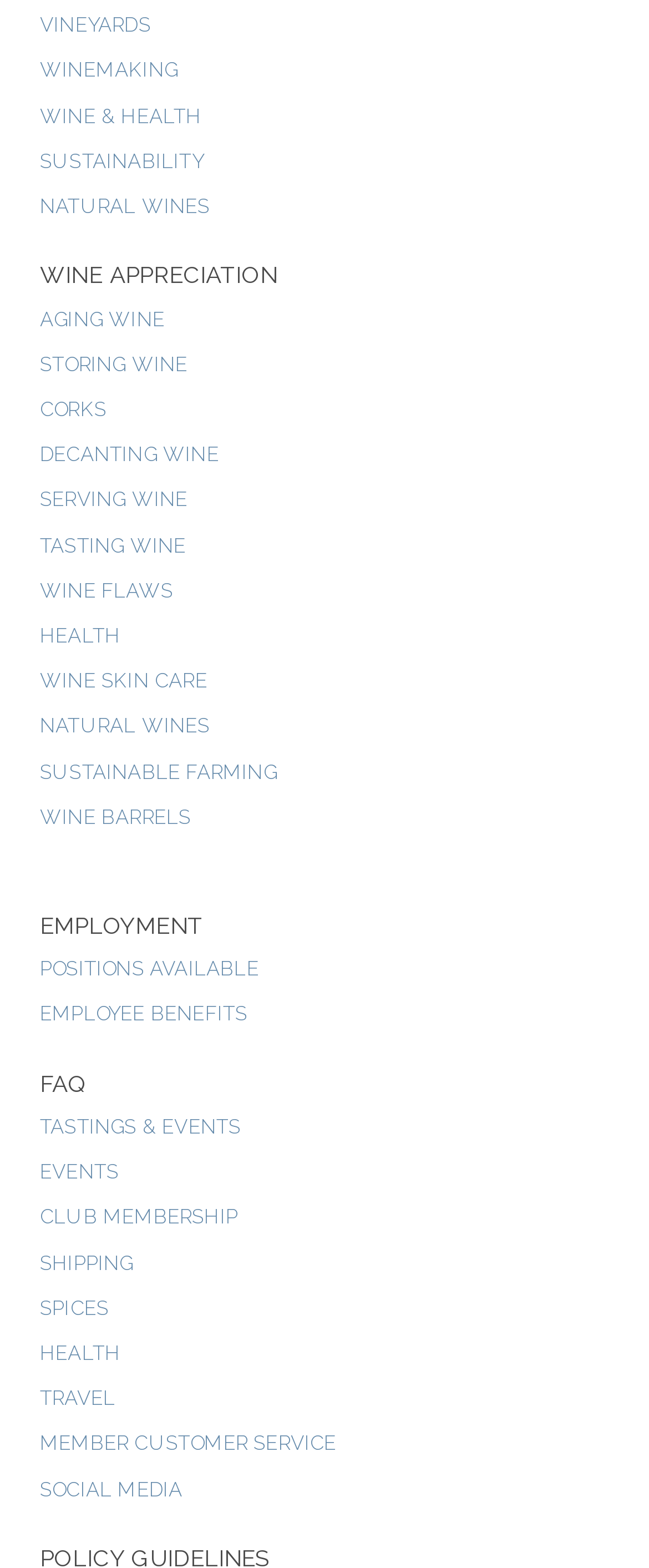Locate the bounding box coordinates of the clickable element to fulfill the following instruction: "Learn about AGING WINE". Provide the coordinates as four float numbers between 0 and 1 in the format [left, top, right, bottom].

[0.062, 0.196, 0.254, 0.211]